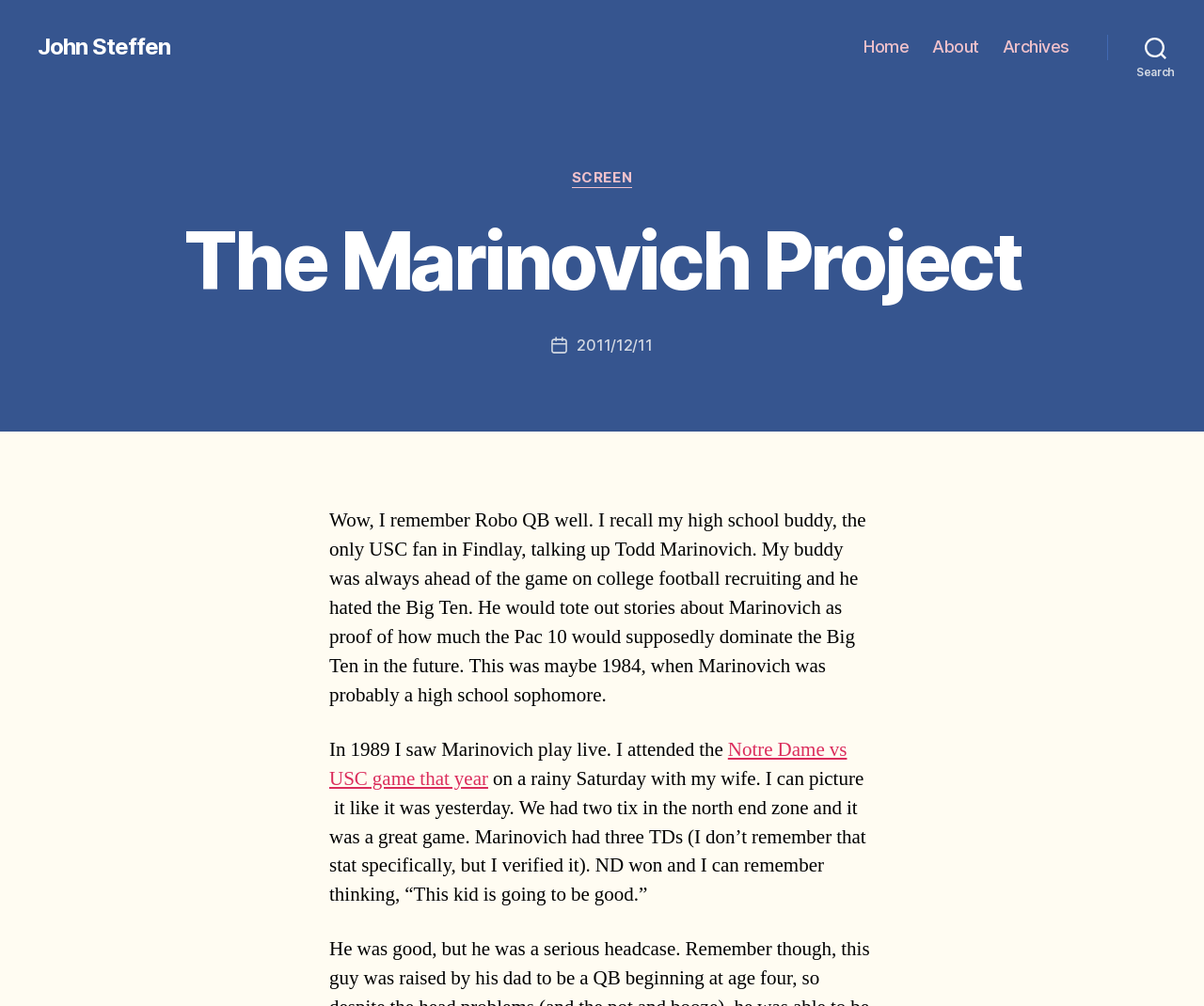What is the name of the project?
Please answer the question with as much detail and depth as you can.

The name of the project can be found in the heading element with the text 'The Marinovich Project'.